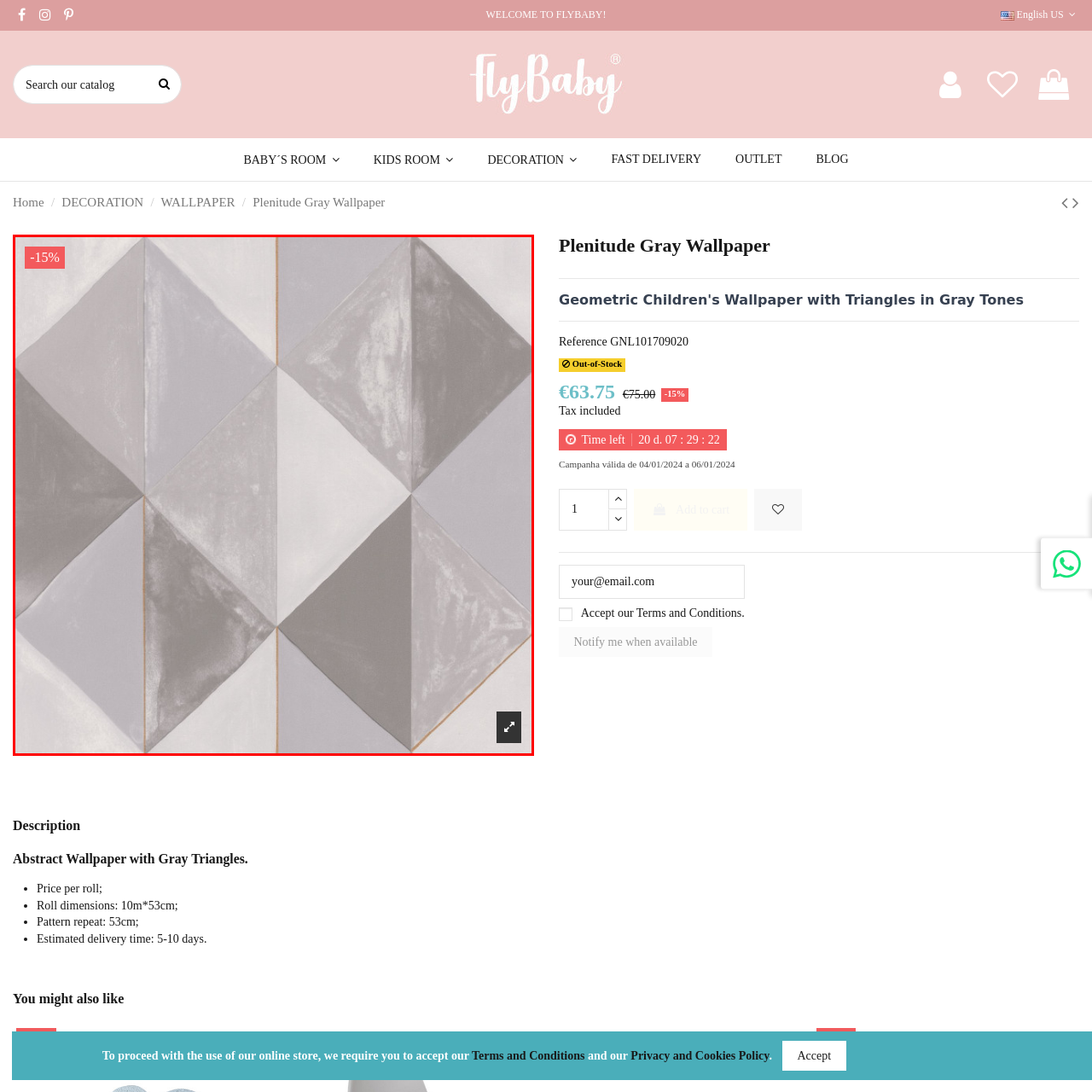Illustrate the image within the red boundary with a detailed caption.

This image showcases a stylish geometric wallpaper featuring a pattern of interlocking triangles in various shades of gray. The subtle variations in color create a sophisticated texture, enhanced by a soft sheen that adds elegance to the design. A red tag at the top left corner indicates a promotional discount of 15%, suggesting a limited-time offer on this product. Ideal for modern interiors, this wallpaper can complement a variety of decor styles, making it a versatile choice for enhancing any living space.